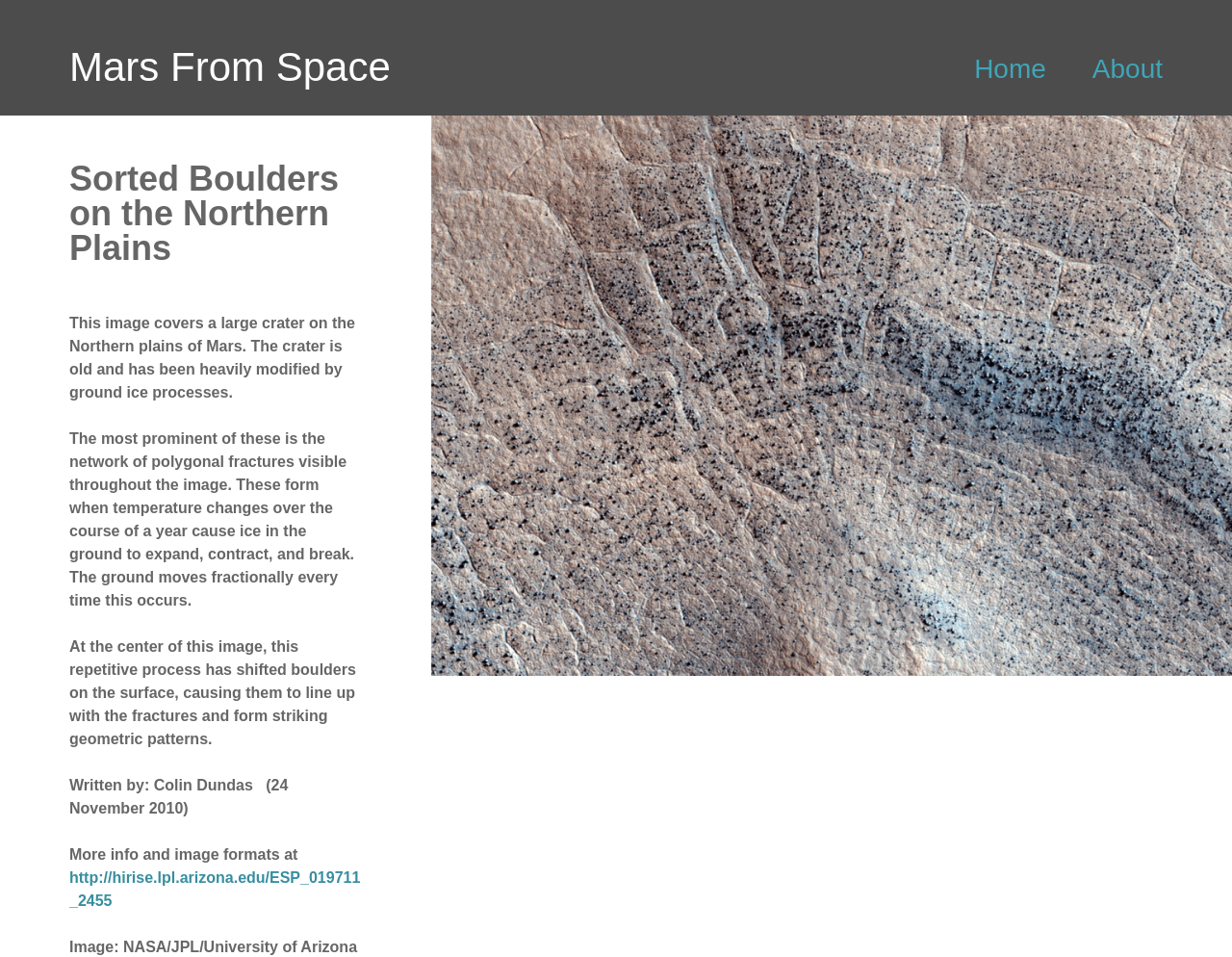Locate and extract the headline of this webpage.

Mars From Space